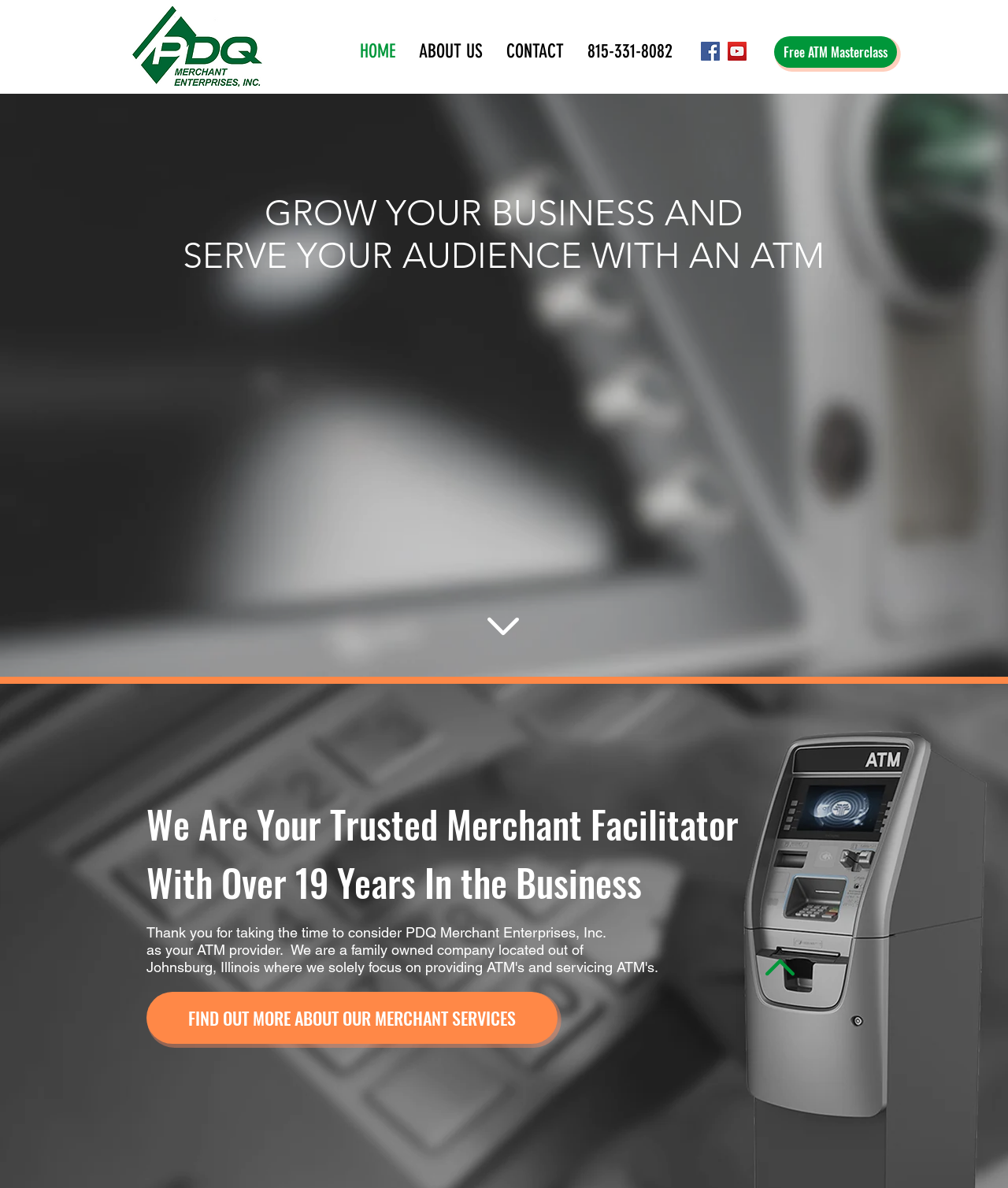Locate the bounding box of the user interface element based on this description: "Free ATM Masterclass".

[0.768, 0.031, 0.89, 0.057]